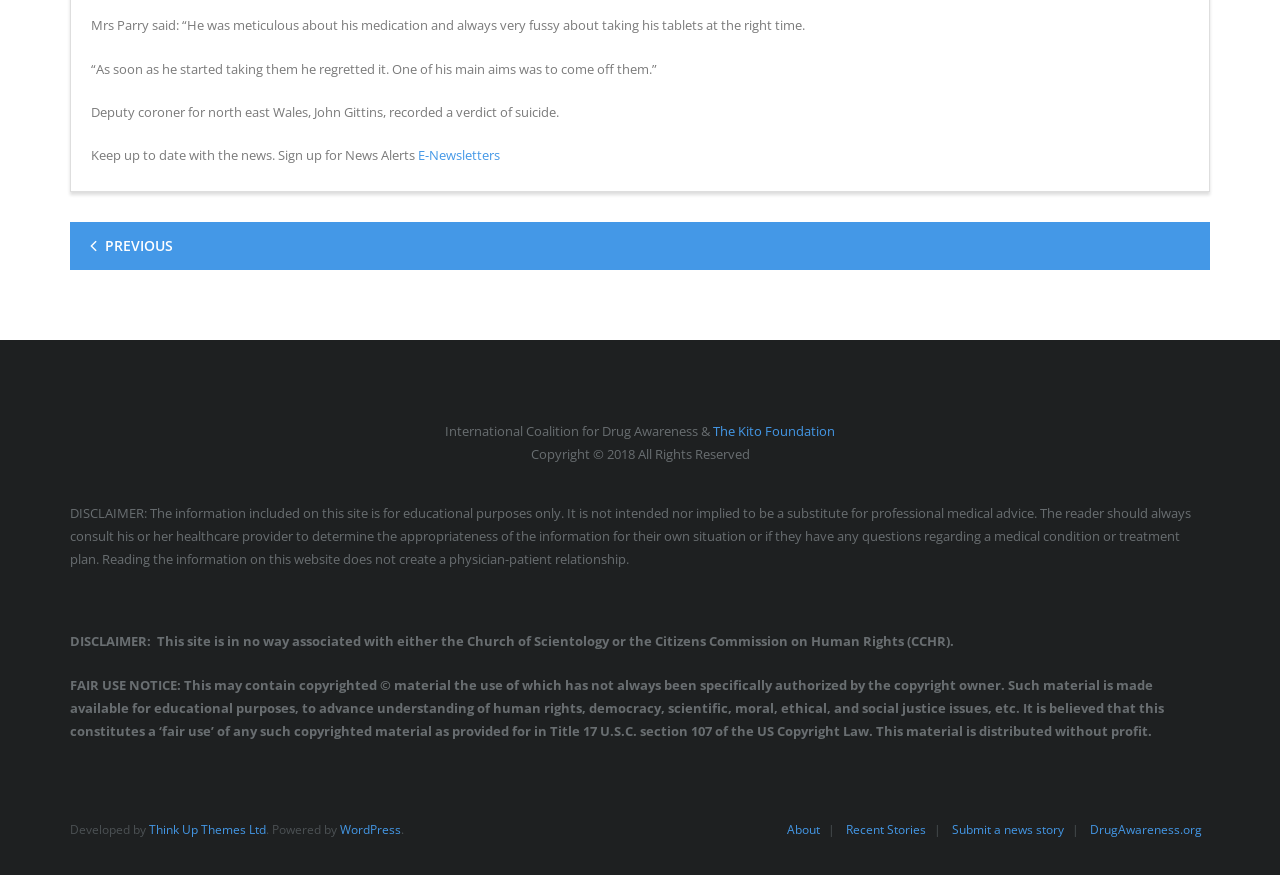Find the bounding box coordinates of the clickable region needed to perform the following instruction: "Click on 'Think Up Themes Ltd'". The coordinates should be provided as four float numbers between 0 and 1, i.e., [left, top, right, bottom].

[0.116, 0.938, 0.208, 0.957]